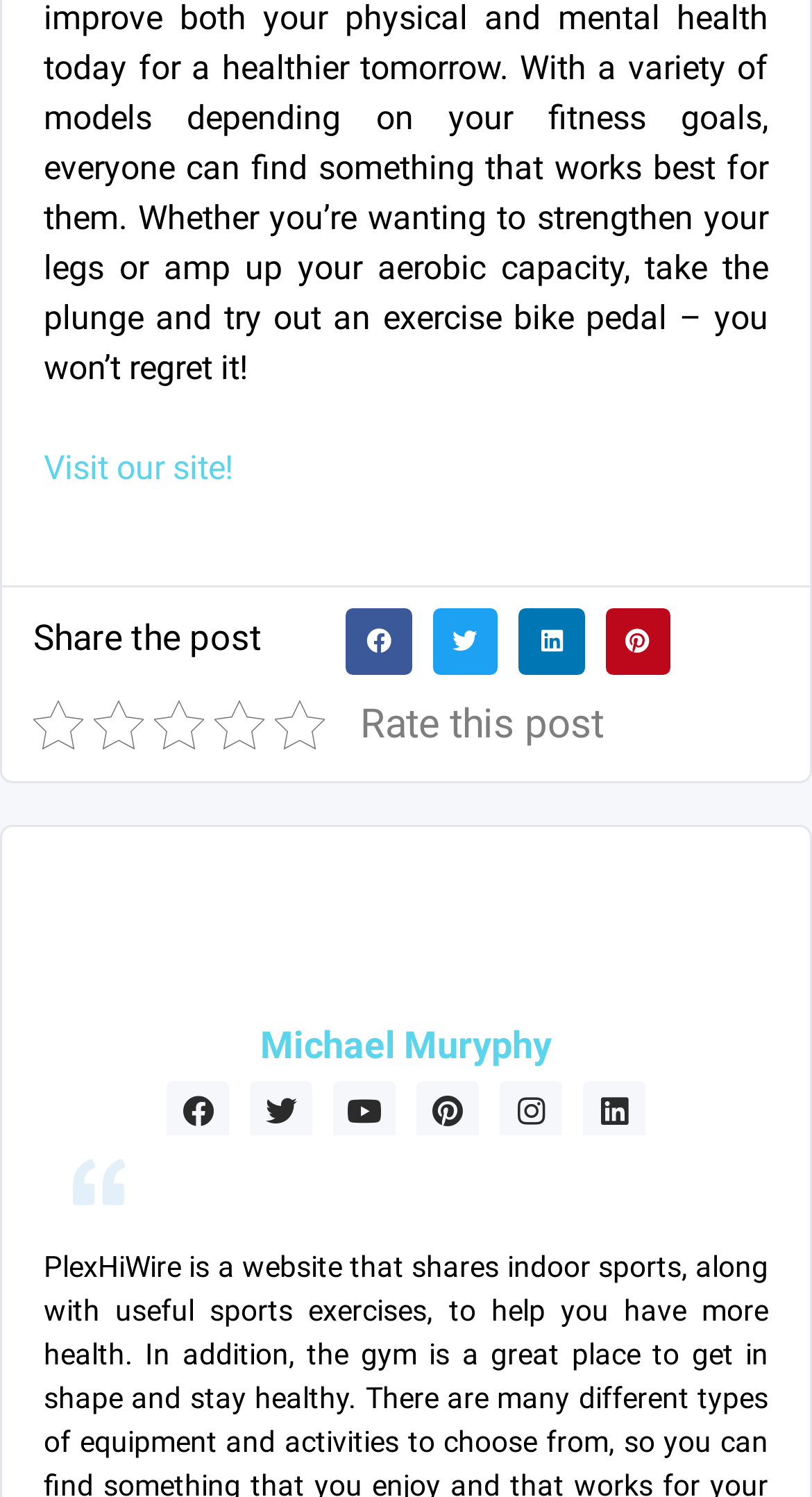Provide your answer to the question using just one word or phrase: How many buttons are there to share the post?

4